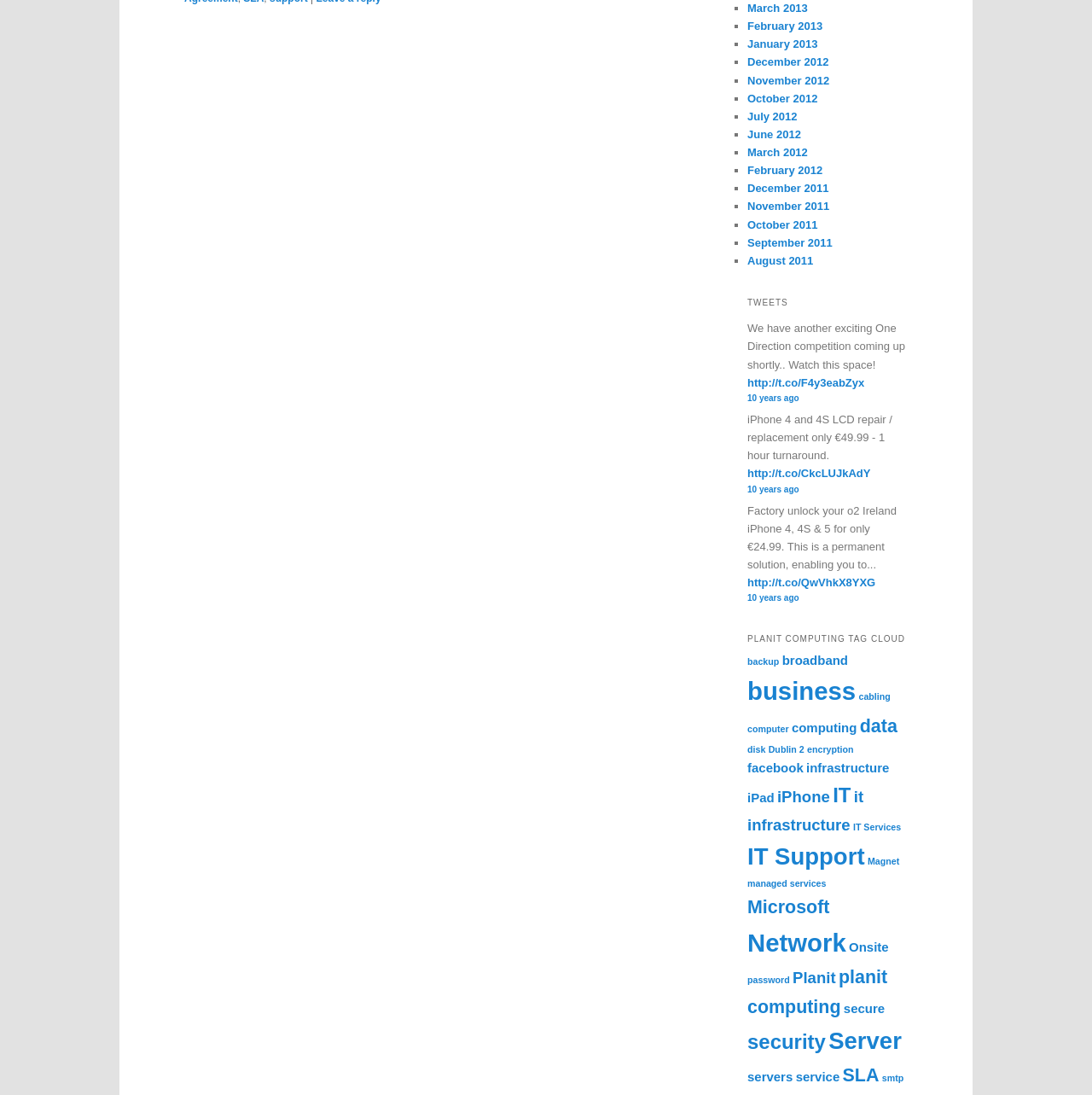Provide the bounding box coordinates of the section that needs to be clicked to accomplish the following instruction: "View the 'IT Support' services."

[0.684, 0.77, 0.792, 0.794]